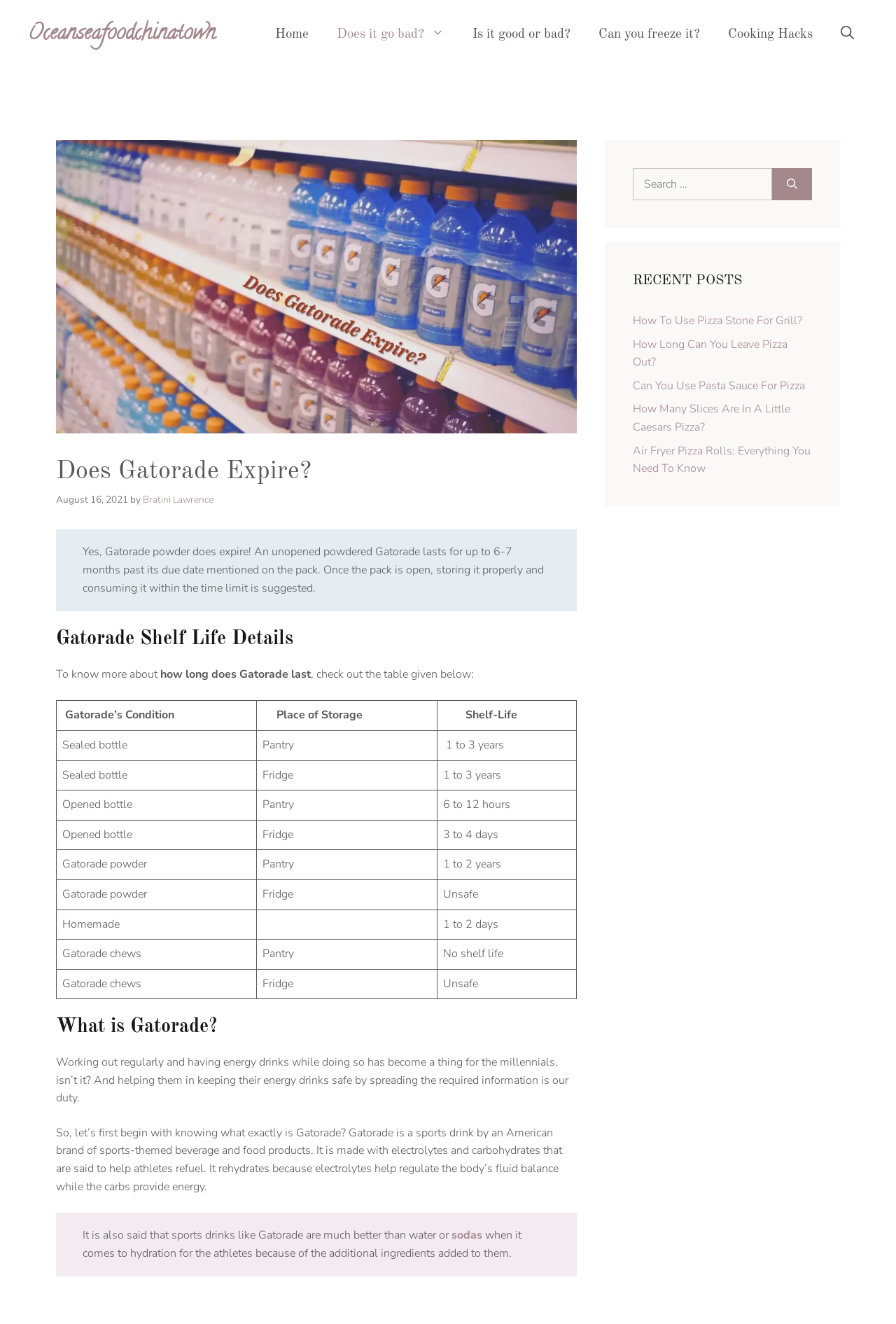Locate the bounding box coordinates of the segment that needs to be clicked to meet this instruction: "Contact Hunter Health".

None